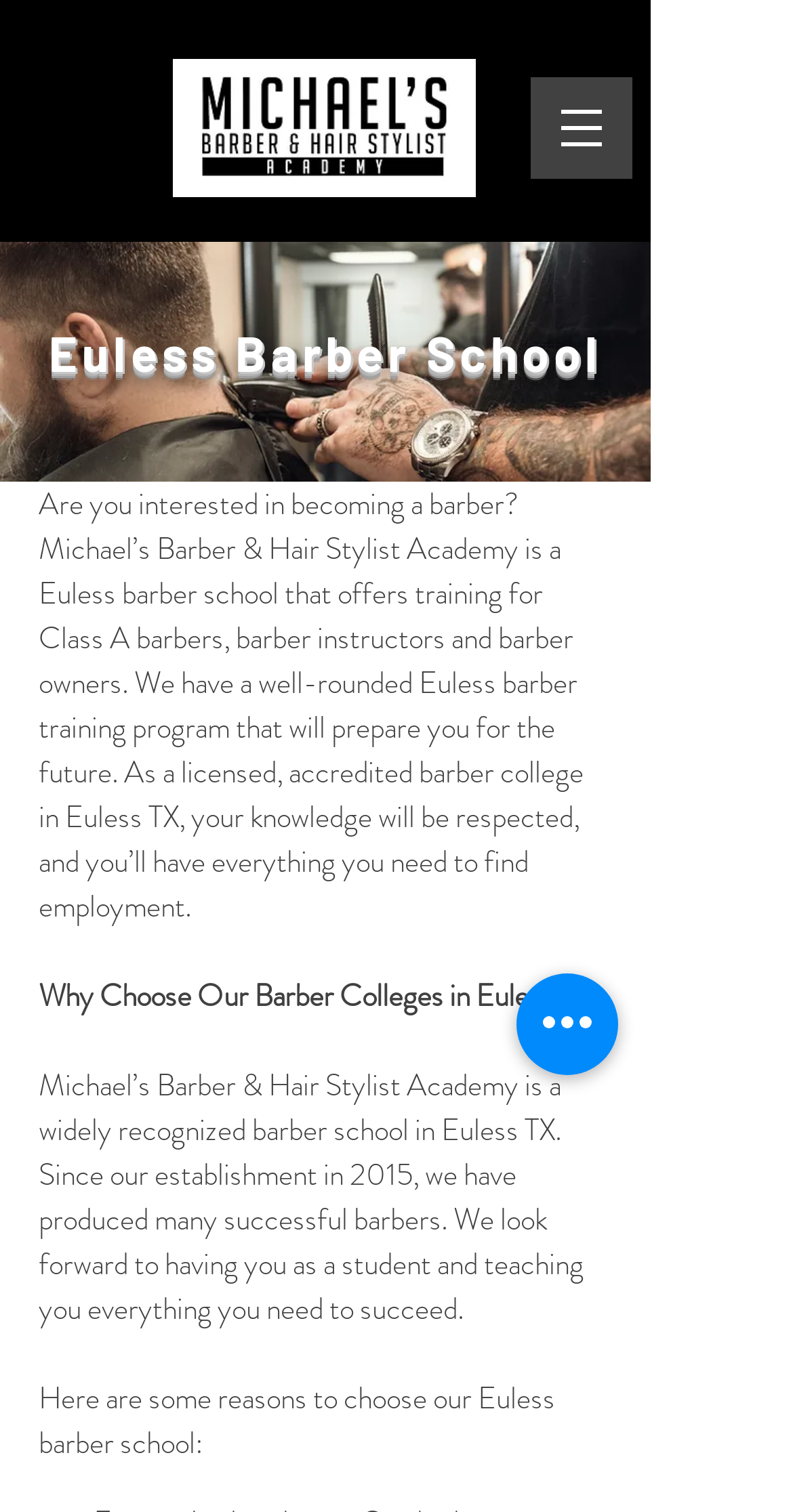What is the Quick actions button for? Examine the screenshot and reply using just one word or a brief phrase.

Unknown